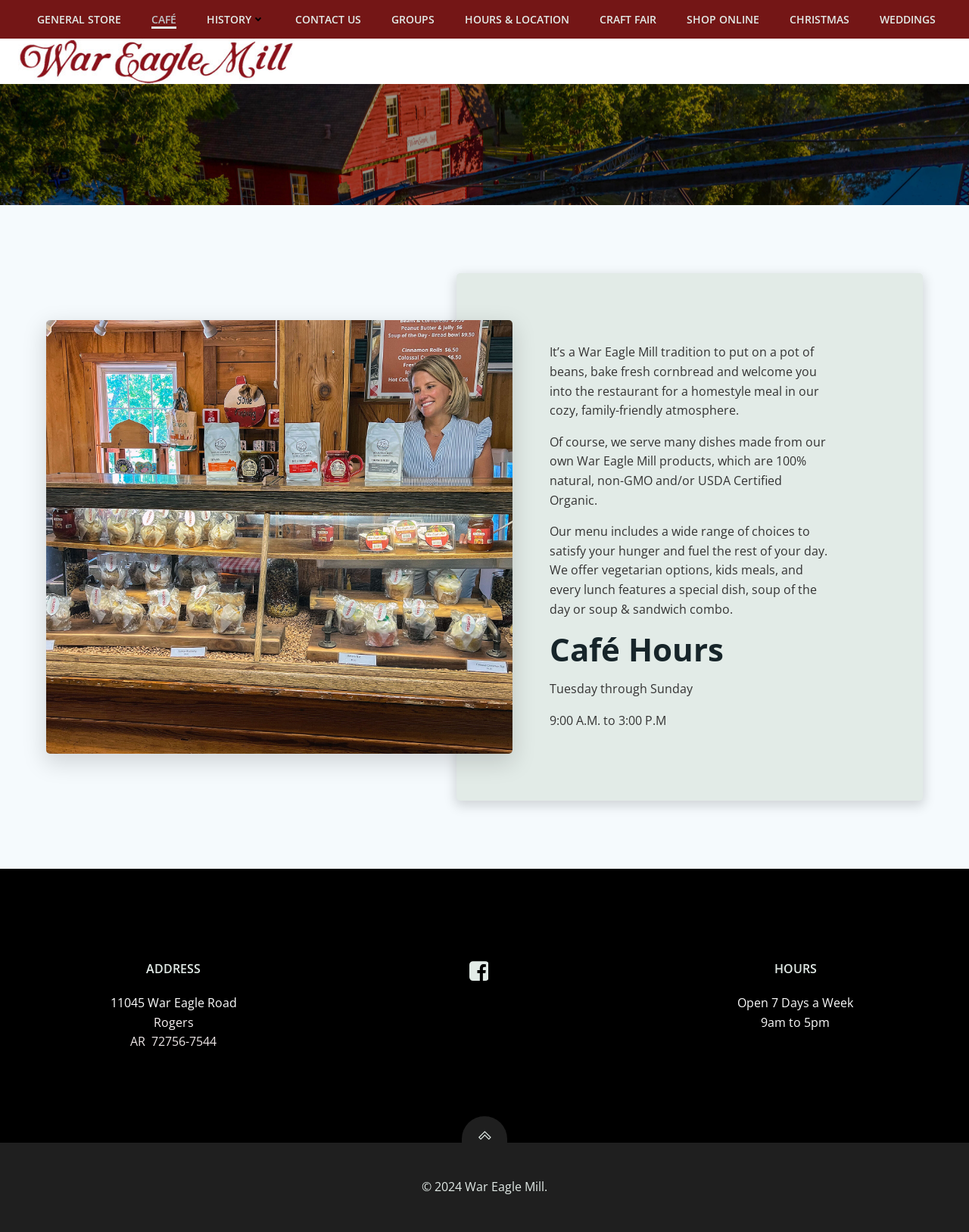Please locate the bounding box coordinates of the element that needs to be clicked to achieve the following instruction: "Check HOURS & LOCATION". The coordinates should be four float numbers between 0 and 1, i.e., [left, top, right, bottom].

[0.48, 0.009, 0.588, 0.022]